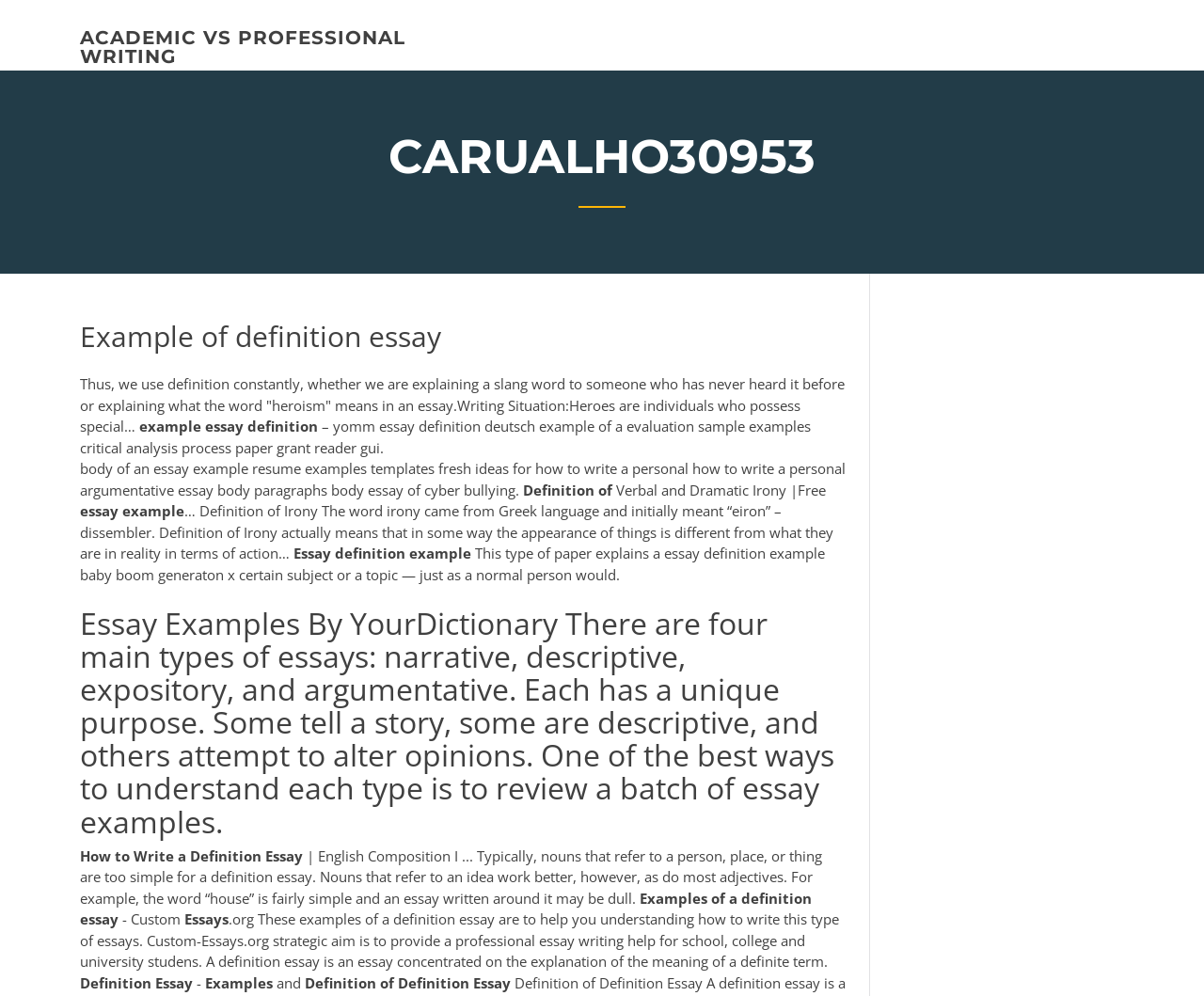What are the four main types of essays?
Please answer the question as detailed as possible based on the image.

I found this information in the static text element with the text 'Essay Examples By YourDictionary There are four main types of essays: narrative, descriptive, expository, and argumentative.' which suggests that these are the four main types of essays.